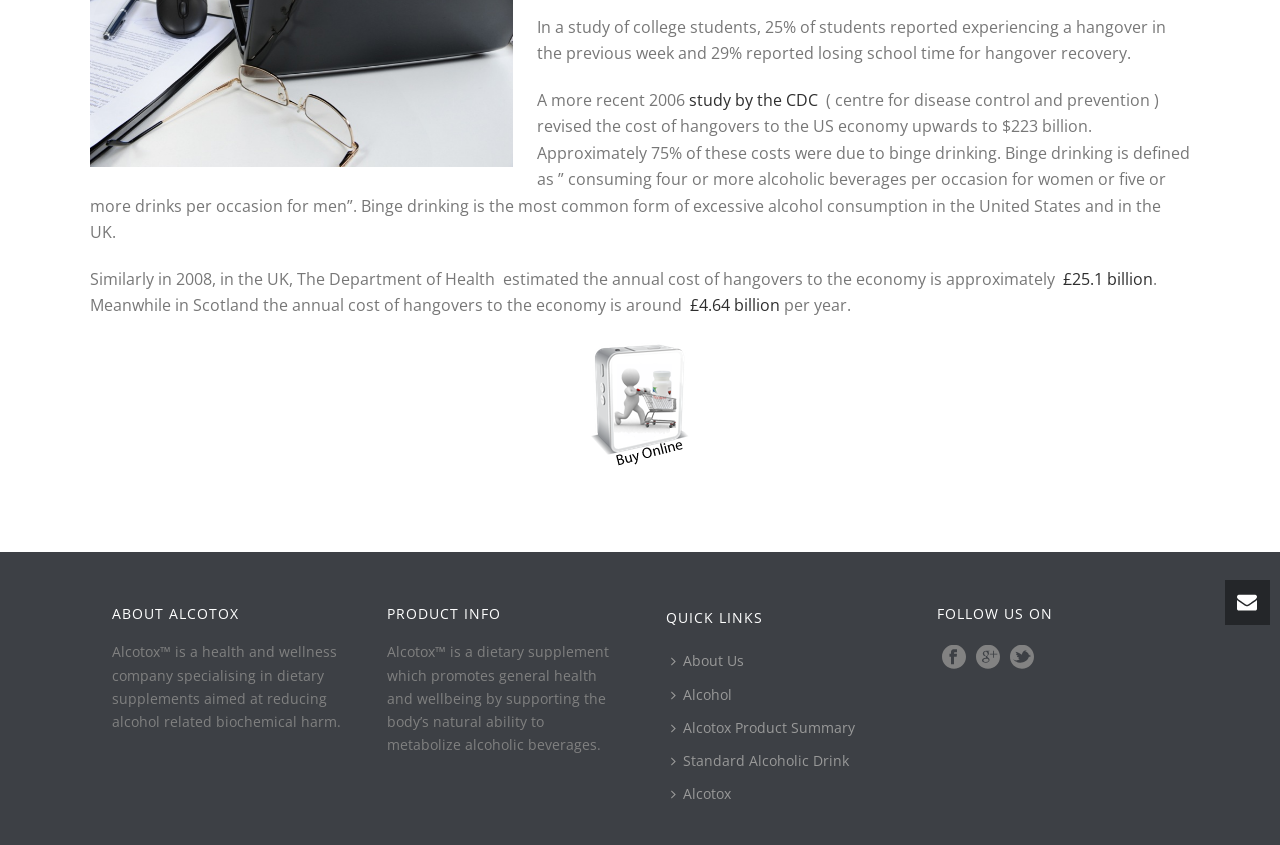Based on the element description: "Twitter", identify the UI element and provide its bounding box coordinates. Use four float numbers between 0 and 1, [left, top, right, bottom].

None